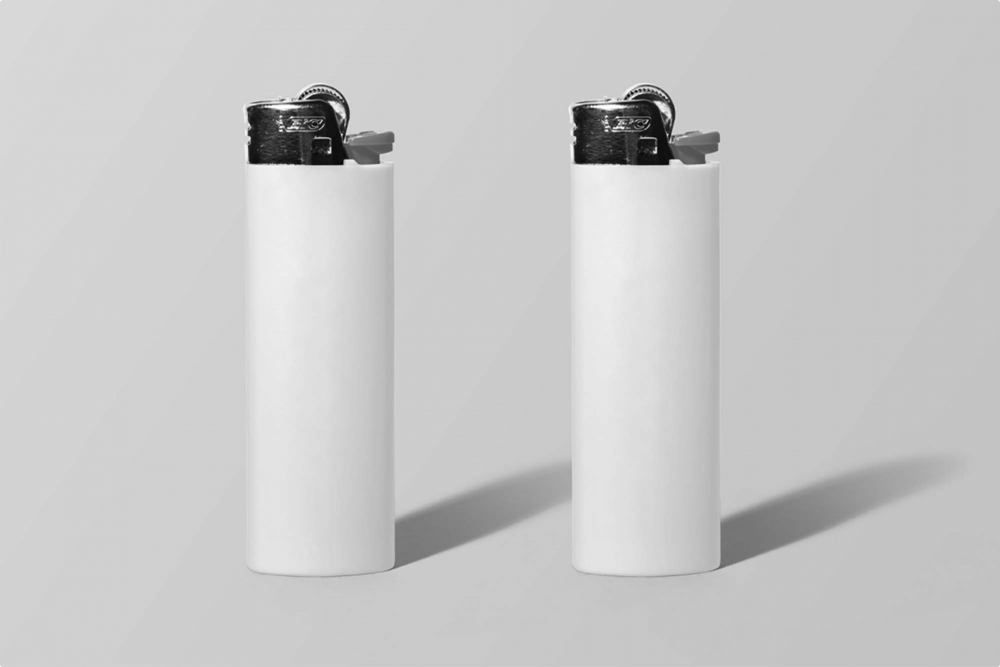Illustrate the image with a detailed and descriptive caption.

This image features a professional mockup of two white lighters with black hoods, positioned side by side against a subtle gray background. The design emphasizes the minimalist aesthetic of the lighters, resembling blank canvases ready for customization. Ideal for showcasing artwork or typography, this versatile mockup allows users to easily incorporate their designs using smart objects in Adobe Photoshop. This image serves as a helpful tool for designers looking to present their branding or creative concepts in a realistic setting, making it a valuable resource for marketing and client presentations.